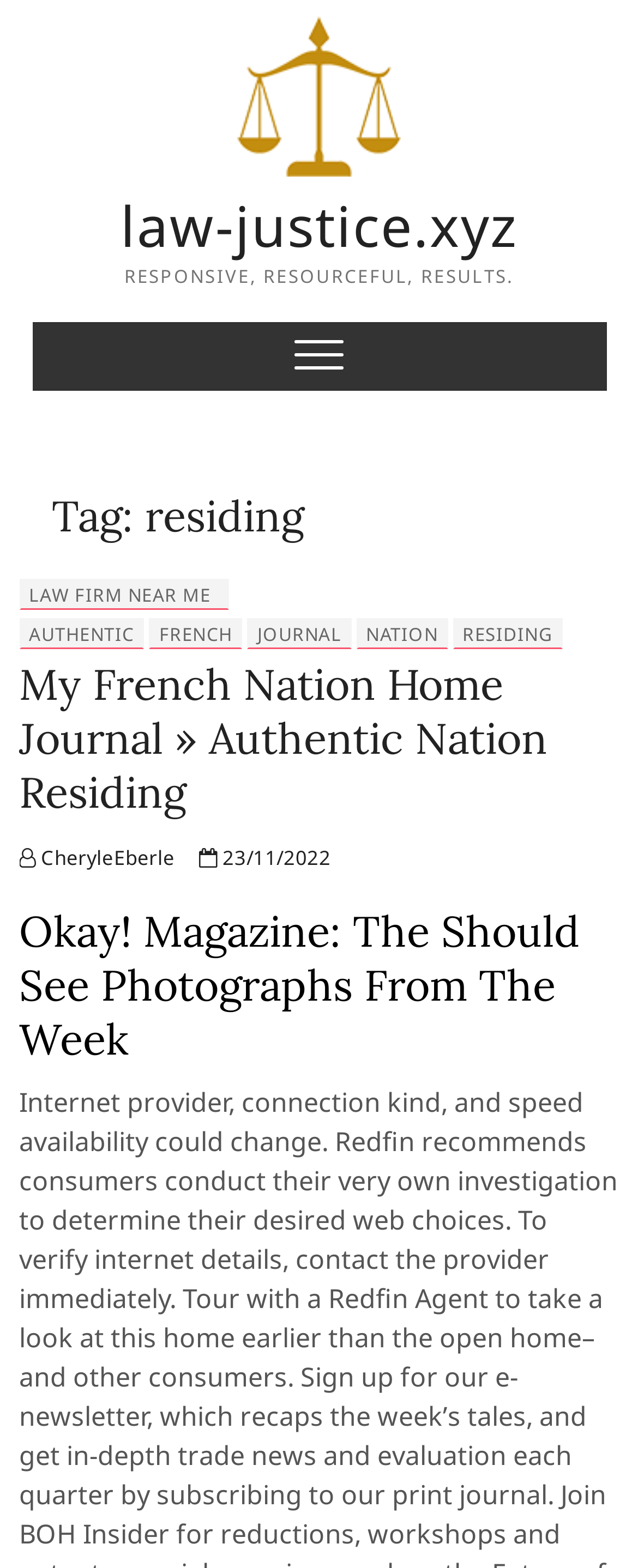Determine the bounding box of the UI element mentioned here: "law-justice.xyz". The coordinates must be in the format [left, top, right, bottom] with values ranging from 0 to 1.

[0.088, 0.121, 0.912, 0.167]